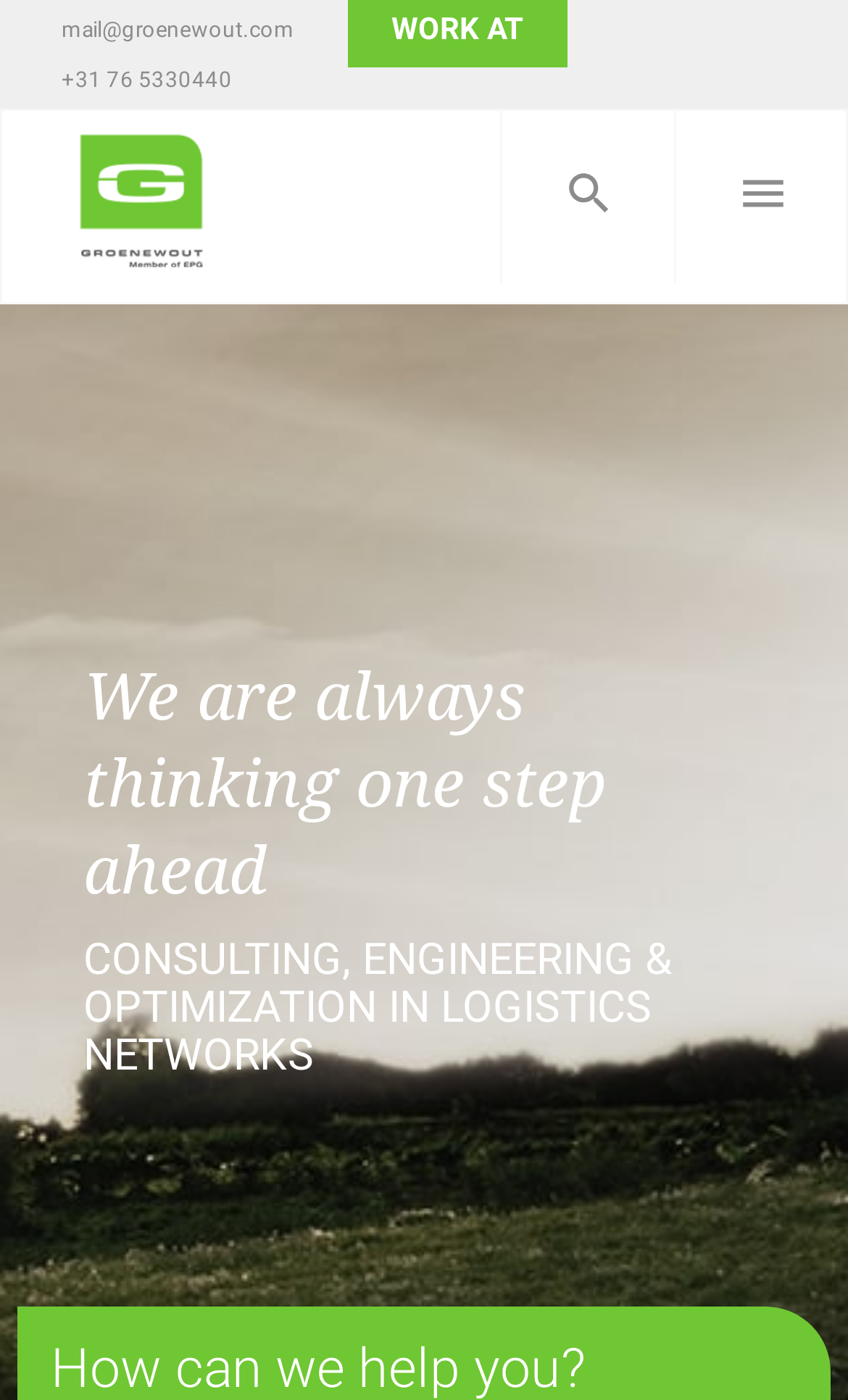What is the email address of Groenewout?
Please answer the question as detailed as possible based on the image.

I found the email address by looking at the link element with the text 'mail@groenewout.com' which is located at the top of the webpage.